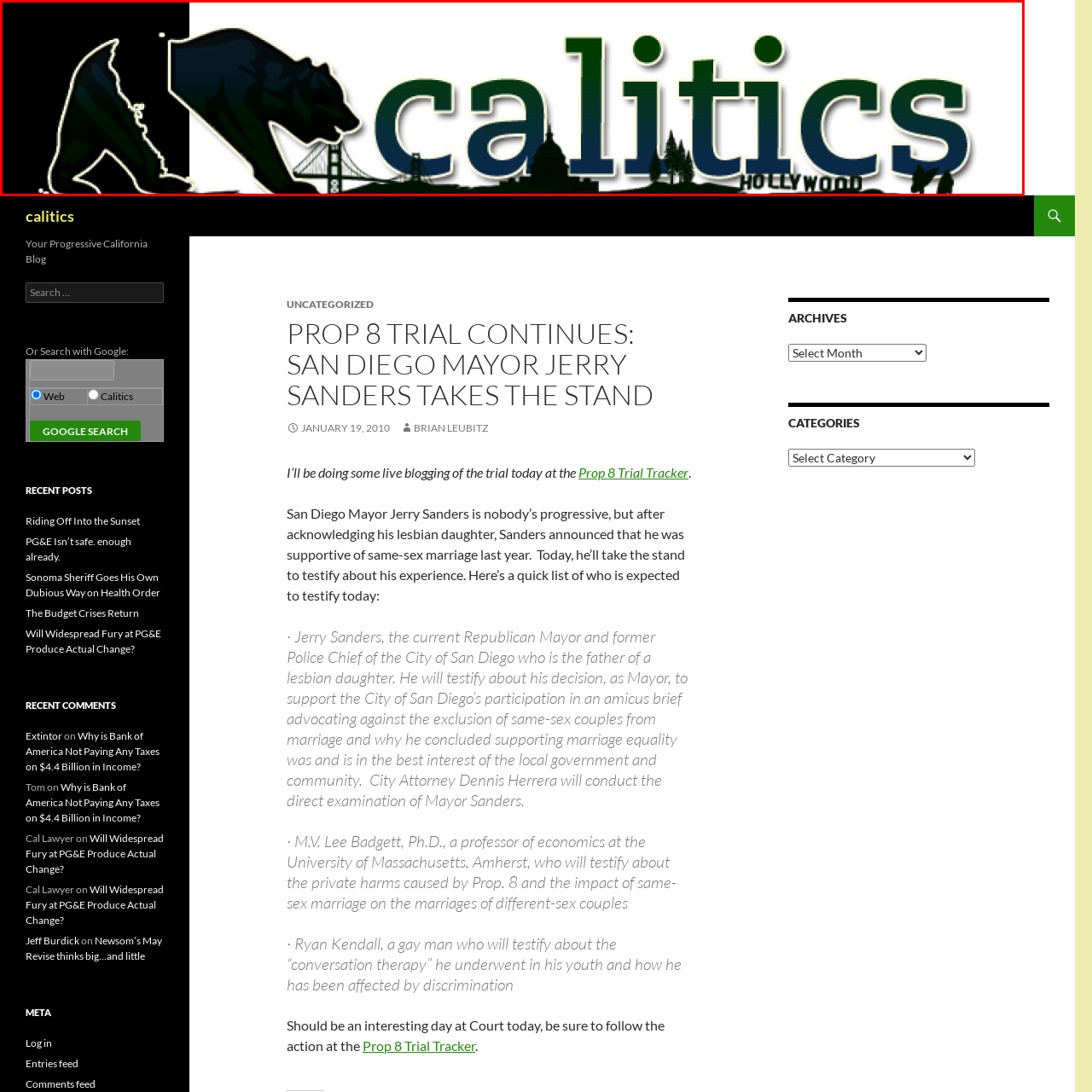View the segment outlined in white, What is the purpose of the blog? 
Answer using one word or phrase.

to engage readers in discussions